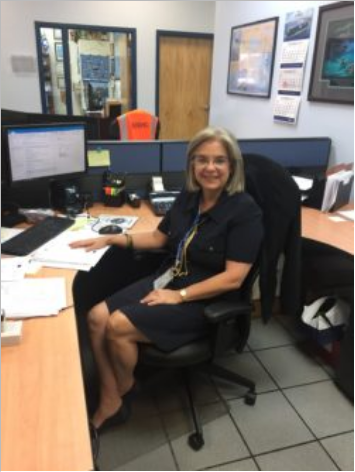Answer this question using a single word or a brief phrase:
How many computer screens are in front of Andreina?

two